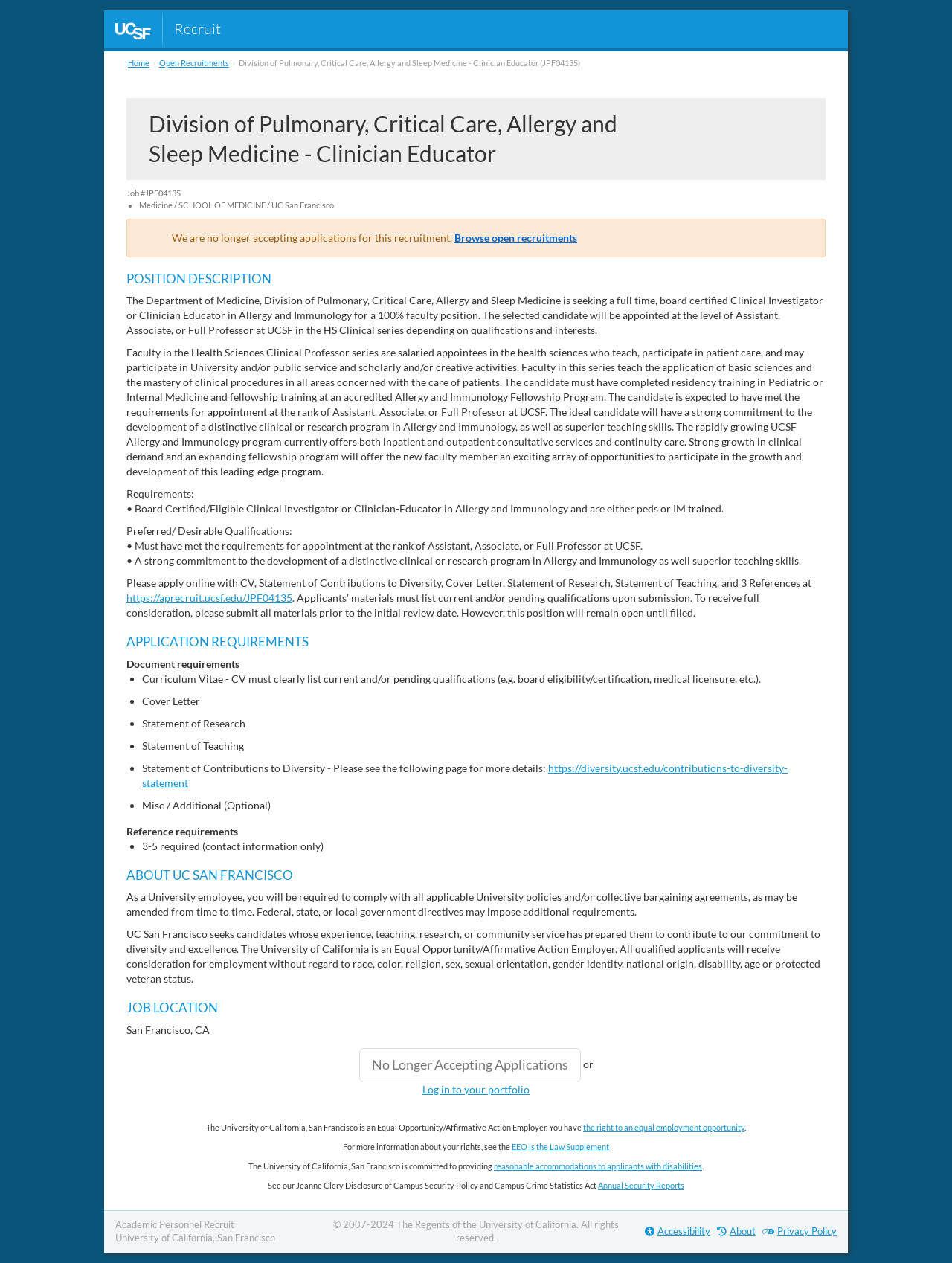Identify the bounding box of the UI element described as follows: "Annual Security Reports". Provide the coordinates as four float numbers in the range of 0 to 1 [left, top, right, bottom].

[0.628, 0.935, 0.719, 0.943]